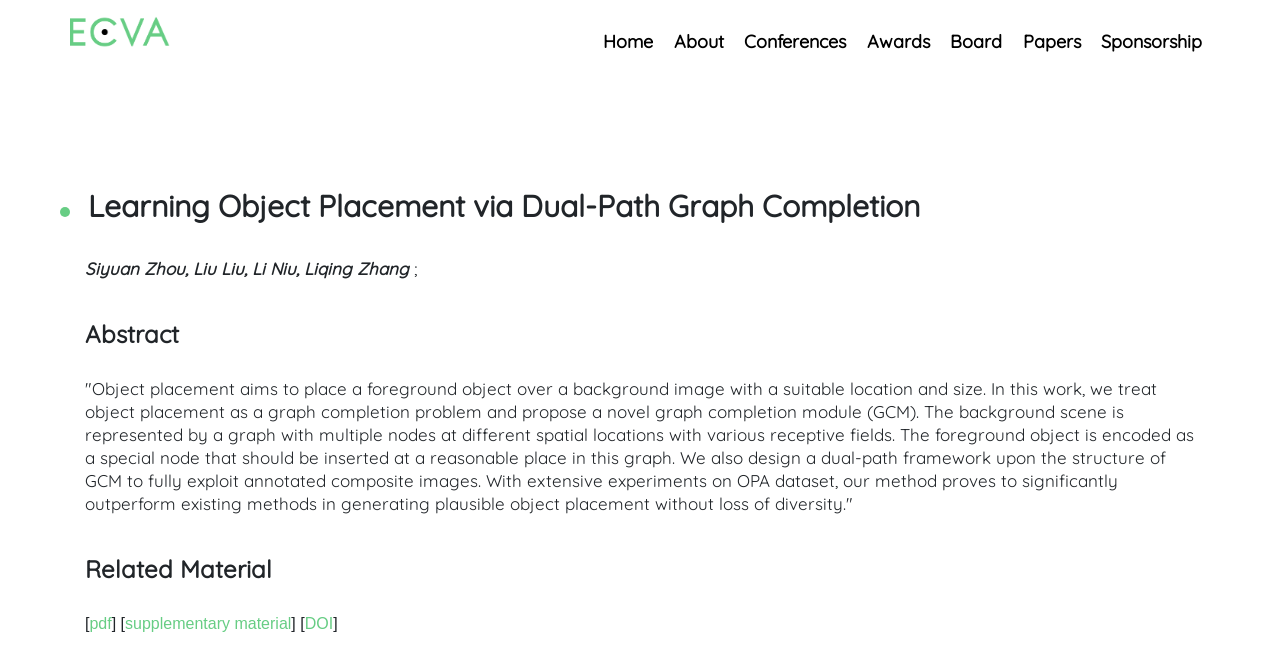Predict the bounding box of the UI element based on this description: "supplementary material".

[0.098, 0.933, 0.228, 0.959]